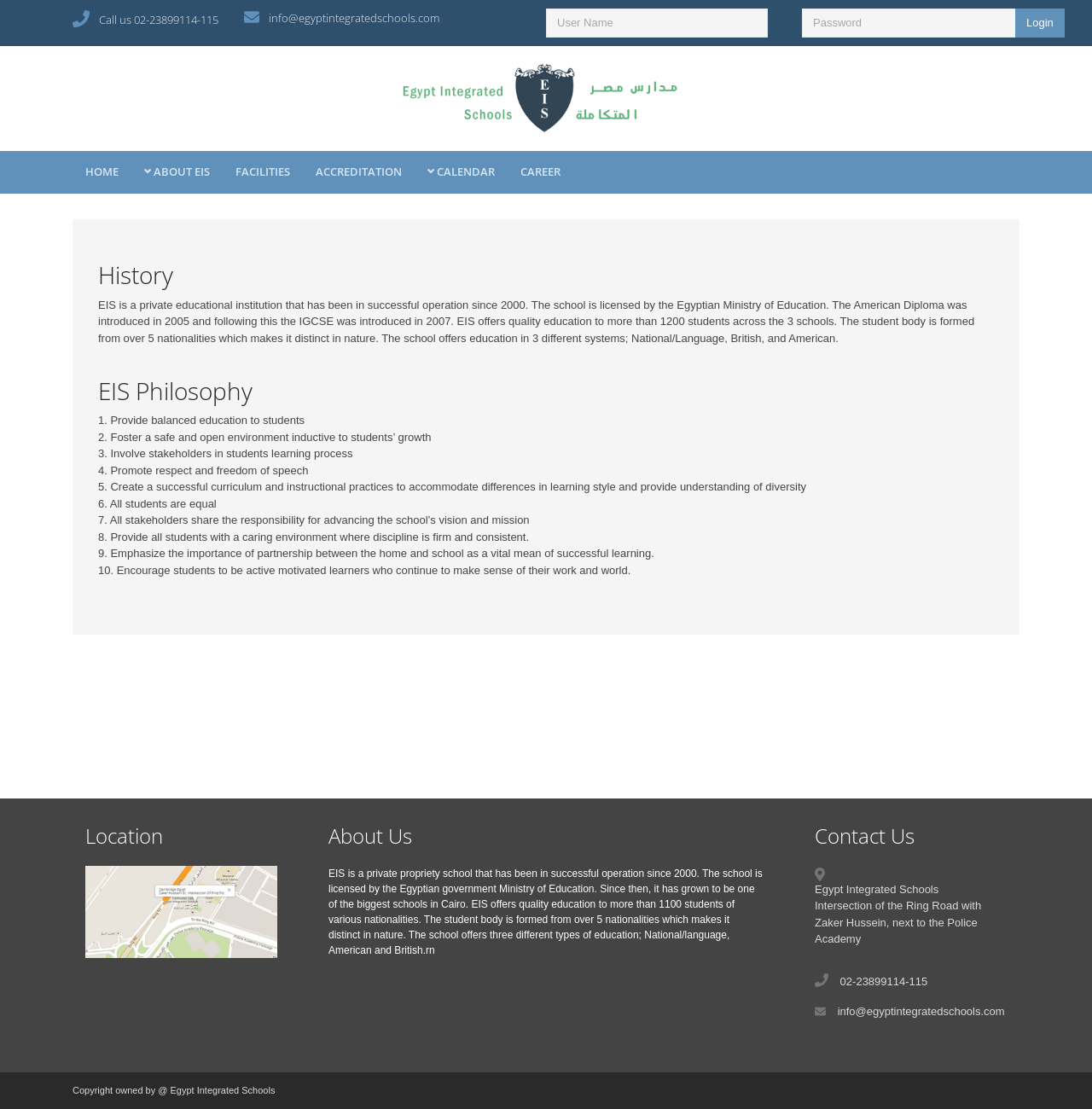Find the bounding box coordinates for the area that must be clicked to perform this action: "Click the 'Submit' button".

None